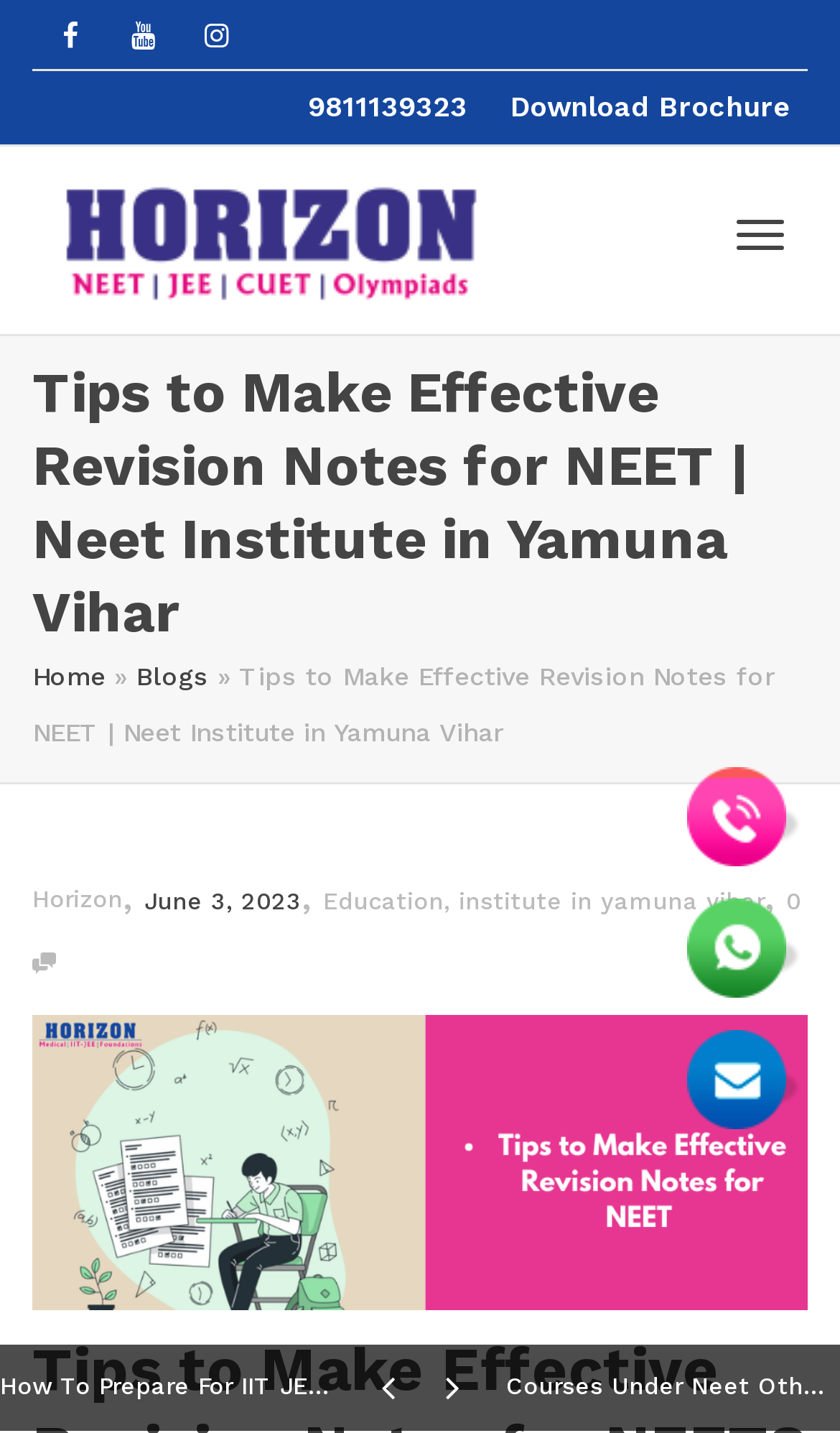Determine the bounding box coordinates of the clickable region to follow the instruction: "Read the interview with Christian Liliendhal".

None